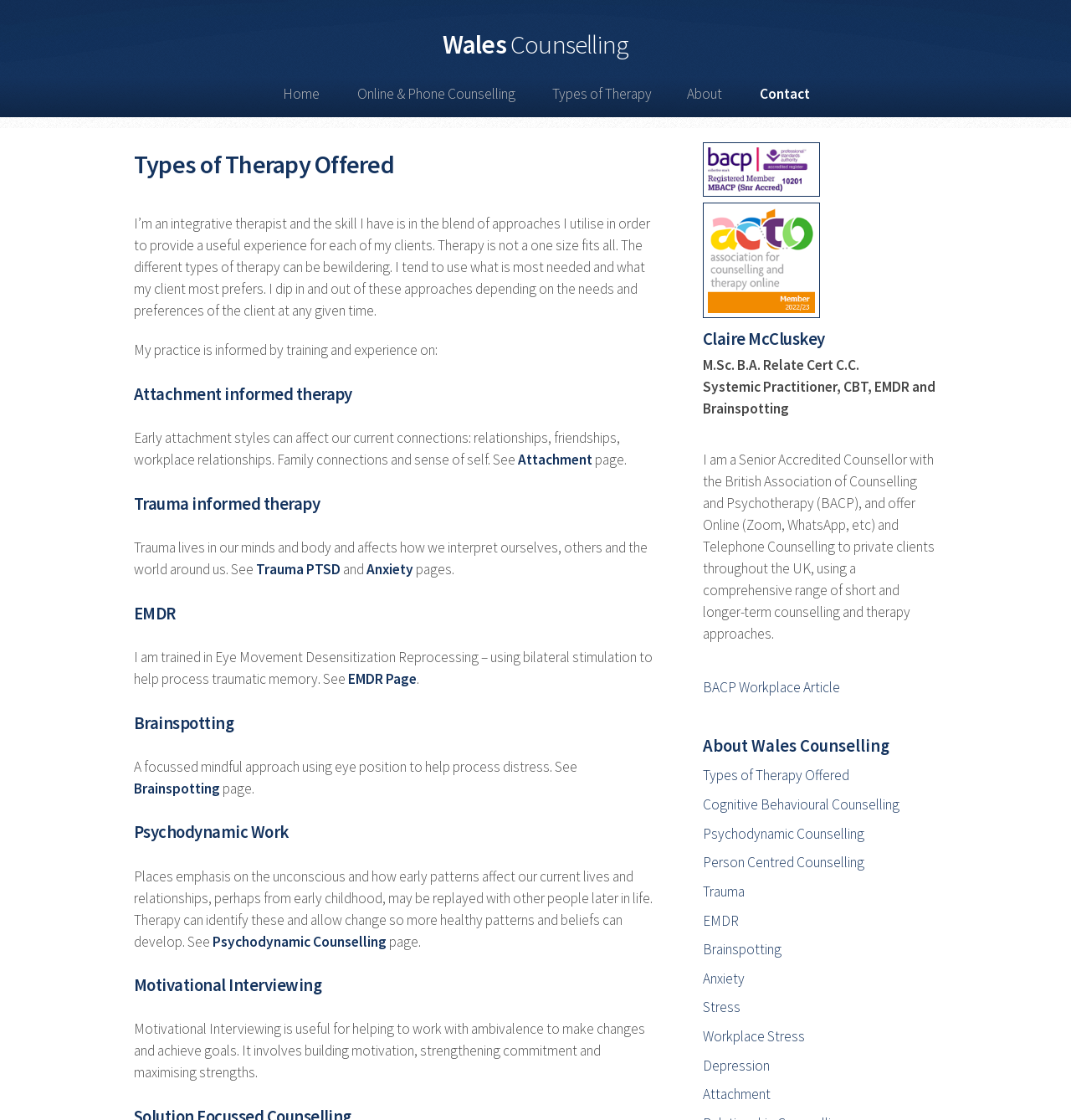Give the bounding box coordinates for this UI element: "Contact". The coordinates should be four float numbers between 0 and 1, arranged as [left, top, right, bottom].

[0.703, 0.068, 0.762, 0.105]